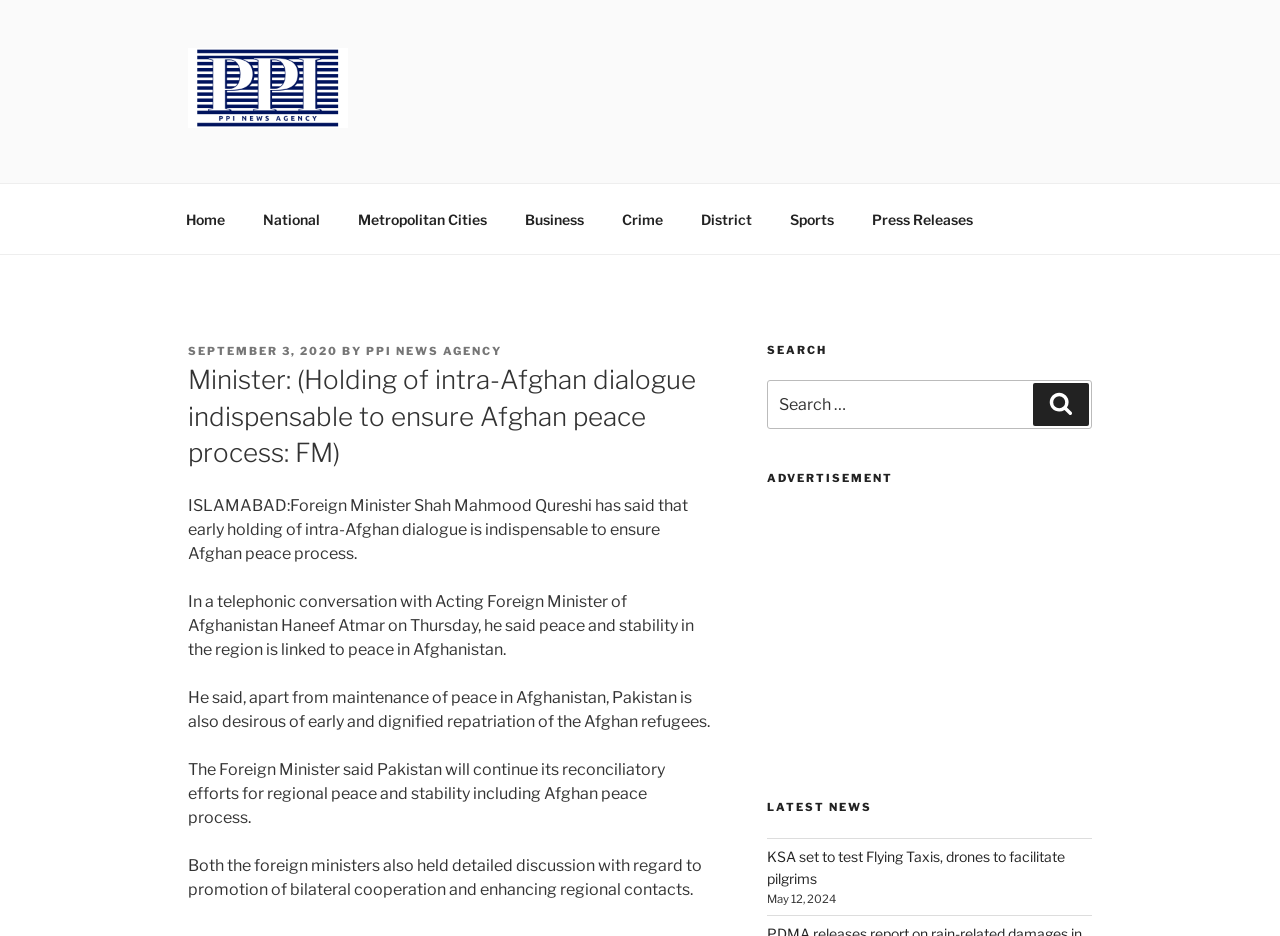Given the content of the image, can you provide a detailed answer to the question?
Who is the Foreign Minister mentioned in the article?

The Foreign Minister mentioned in the article is Shah Mahmood Qureshi, who is quoted as saying that early holding of intra-Afghan dialogue is indispensable to ensure Afghan peace process.